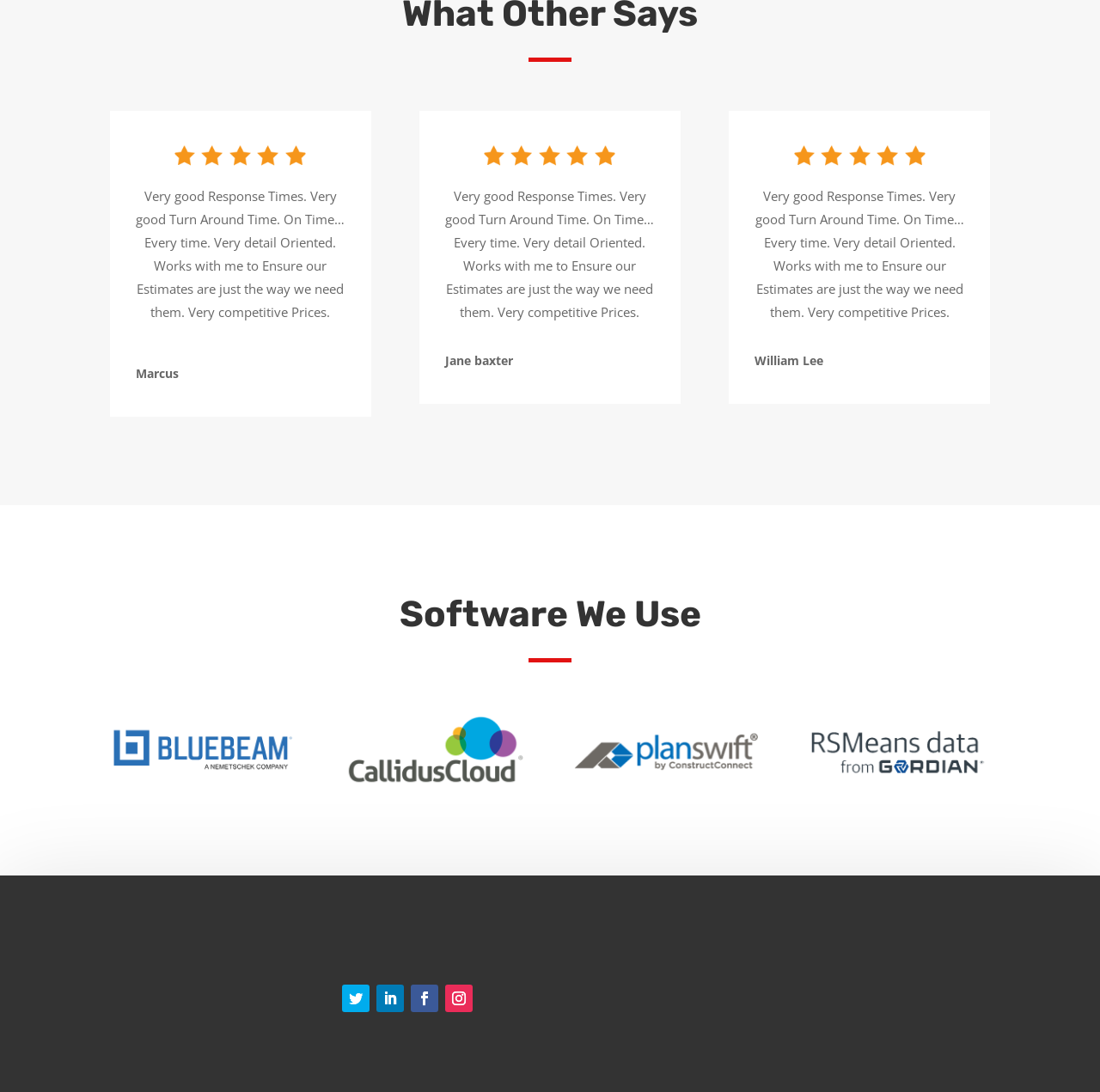What is the name of the person who wrote the testimonial?
From the details in the image, answer the question comprehensively.

The testimonial is located at the top of the webpage, and it mentions 'Very good Response Times. Very good Turn Around Time. On Time…Every time. Very detail Oriented. Works with me to Ensure our Estimates are just the way we need them. Very competitive Prices.' The name of the person who wrote this testimonial is 'Marcus', which is mentioned right below the testimonial.